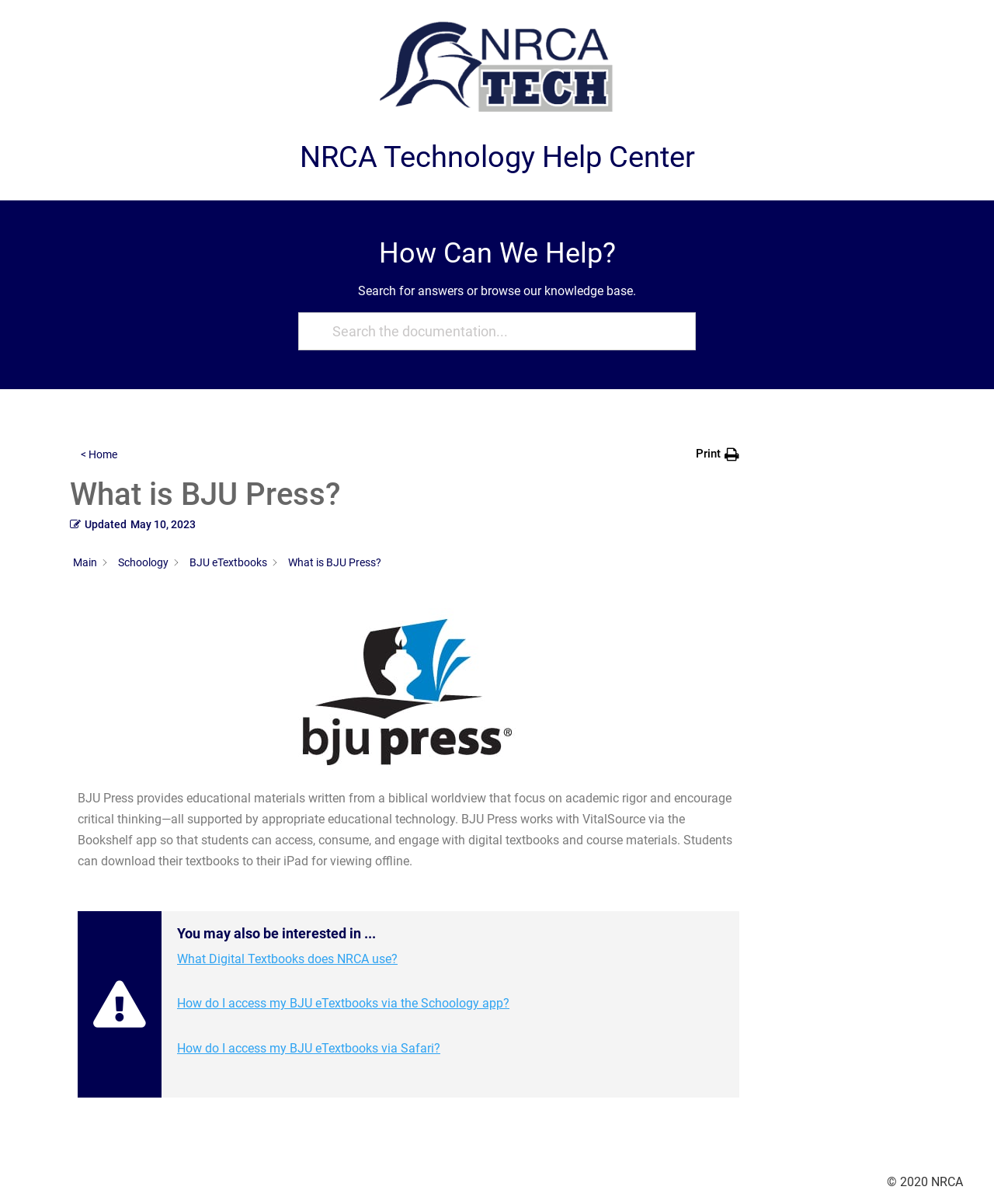Provide the bounding box coordinates of the UI element this sentence describes: "alt="NRCA Technology Help Center"".

[0.223, 0.01, 0.777, 0.105]